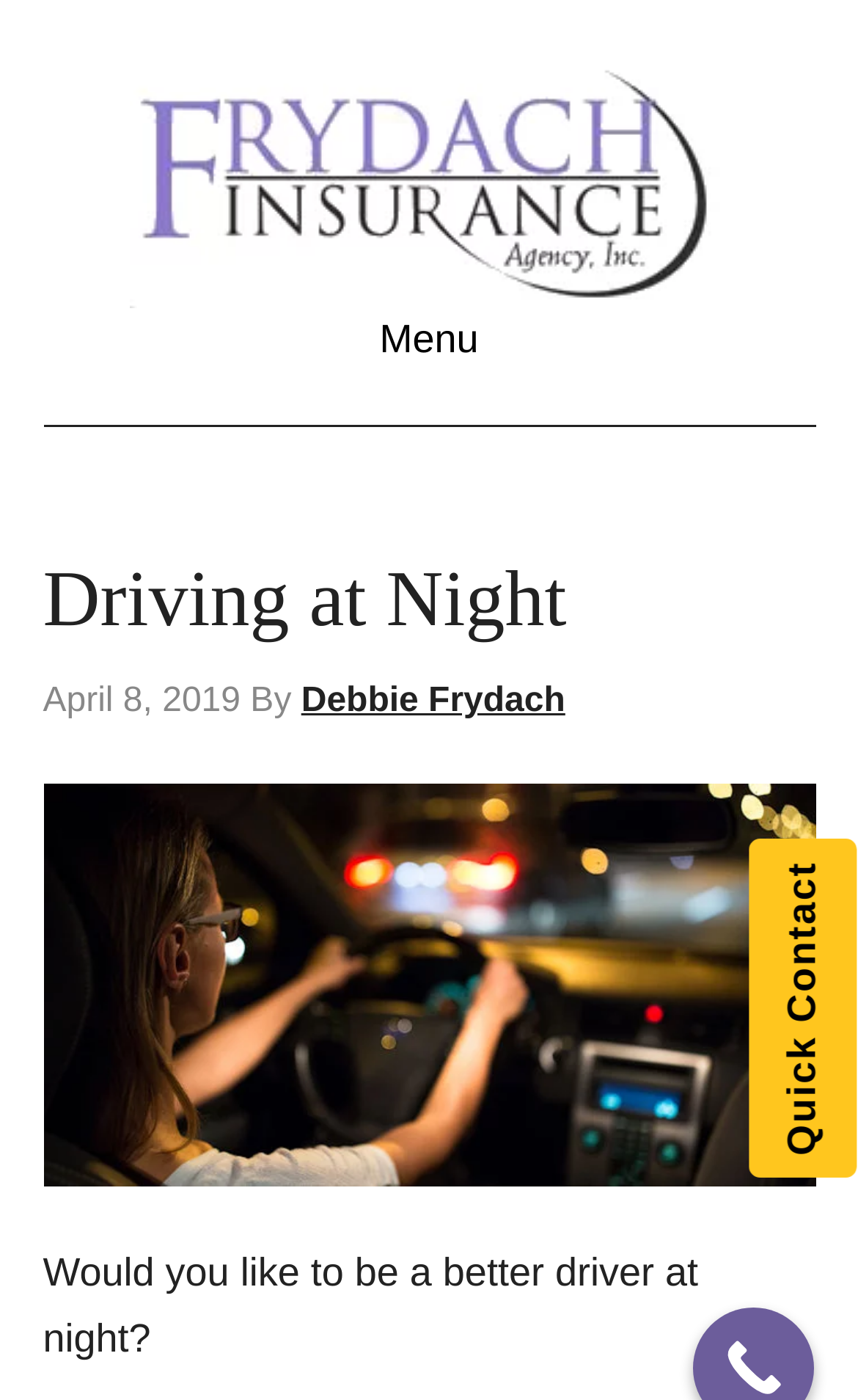Please respond to the question with a concise word or phrase:
What is the image about?

Headlights on a dark road